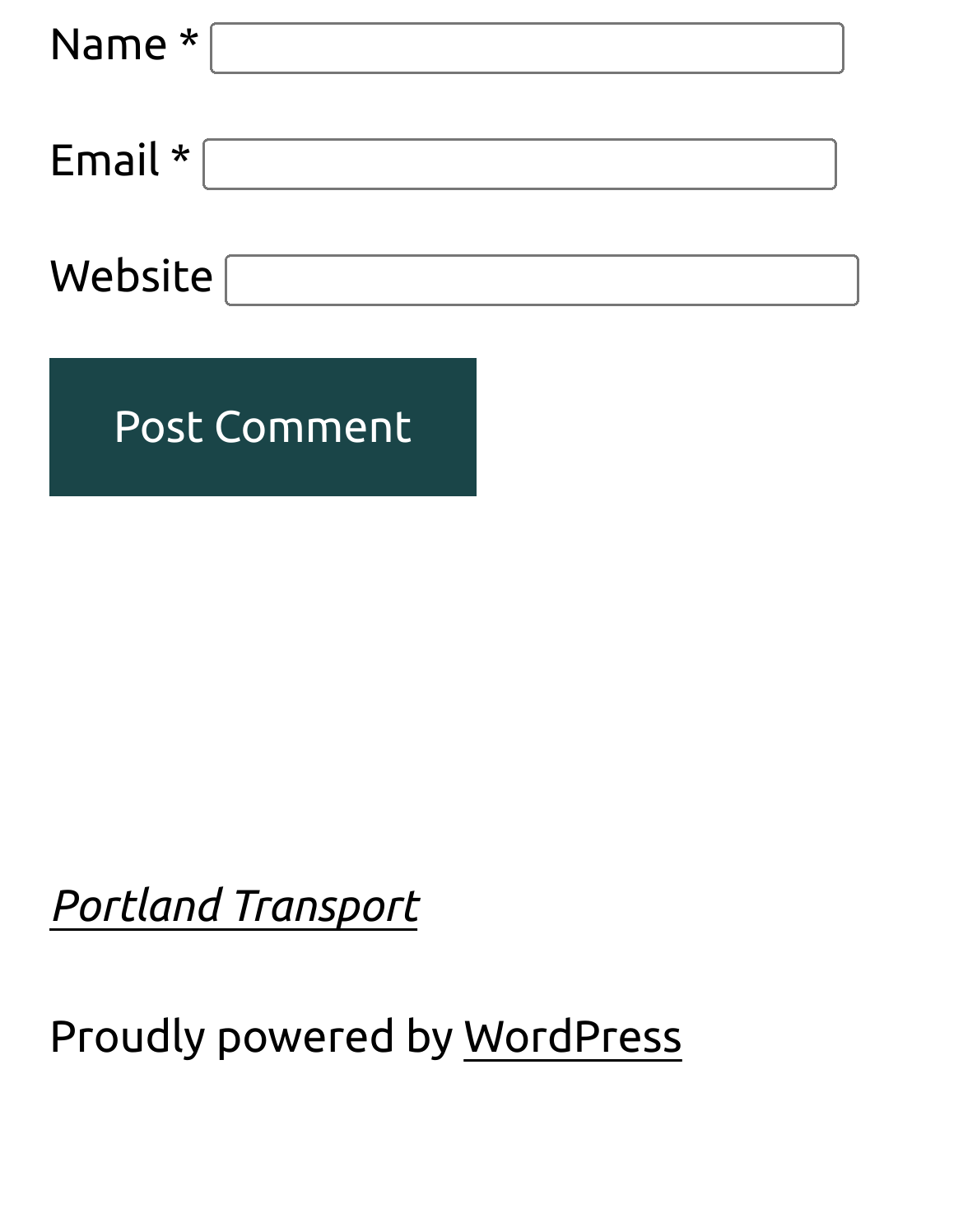Give a one-word or short phrase answer to the question: 
What platform is powering this website?

WordPress